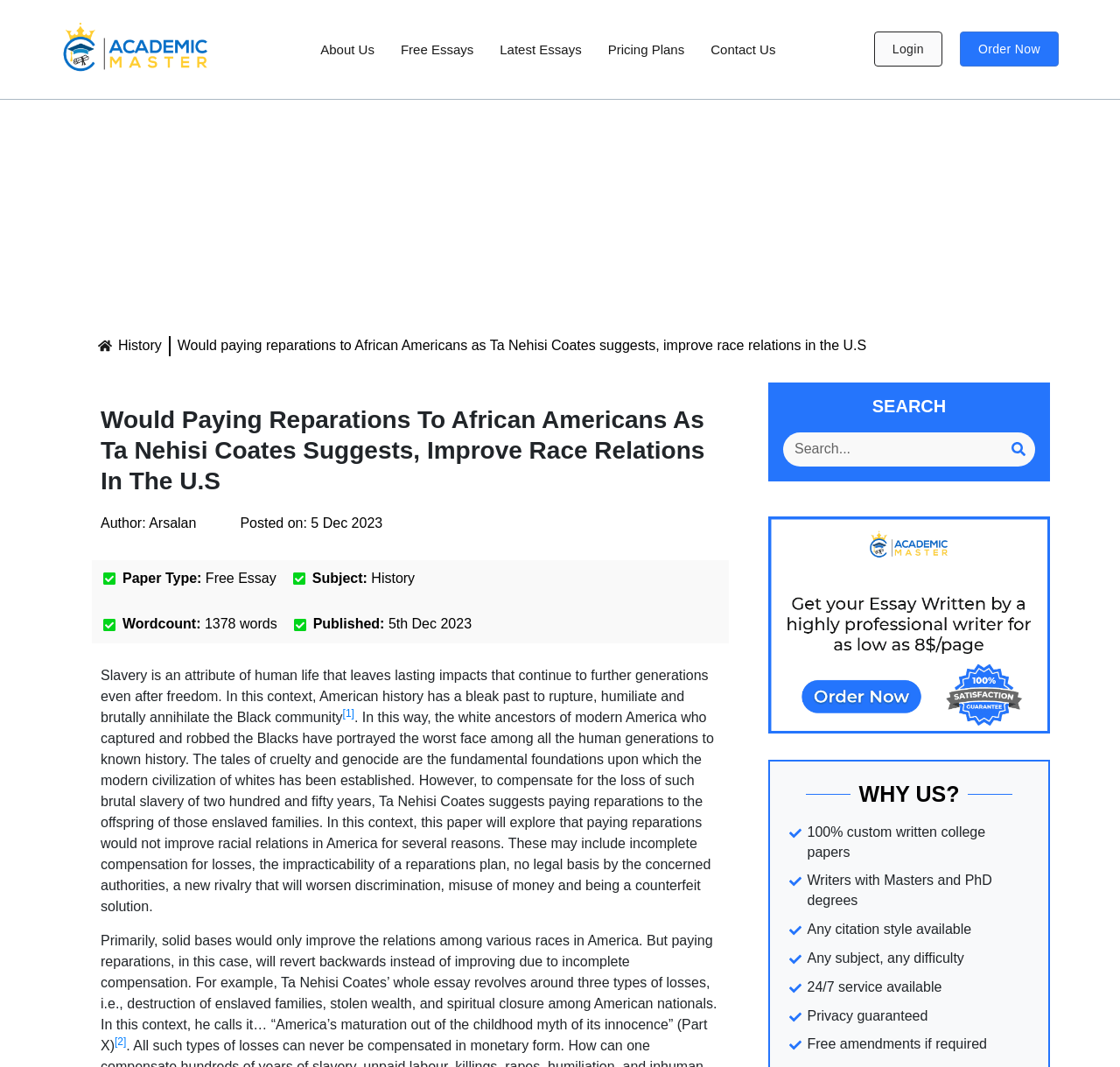Please mark the bounding box coordinates of the area that should be clicked to carry out the instruction: "Find Resources".

None